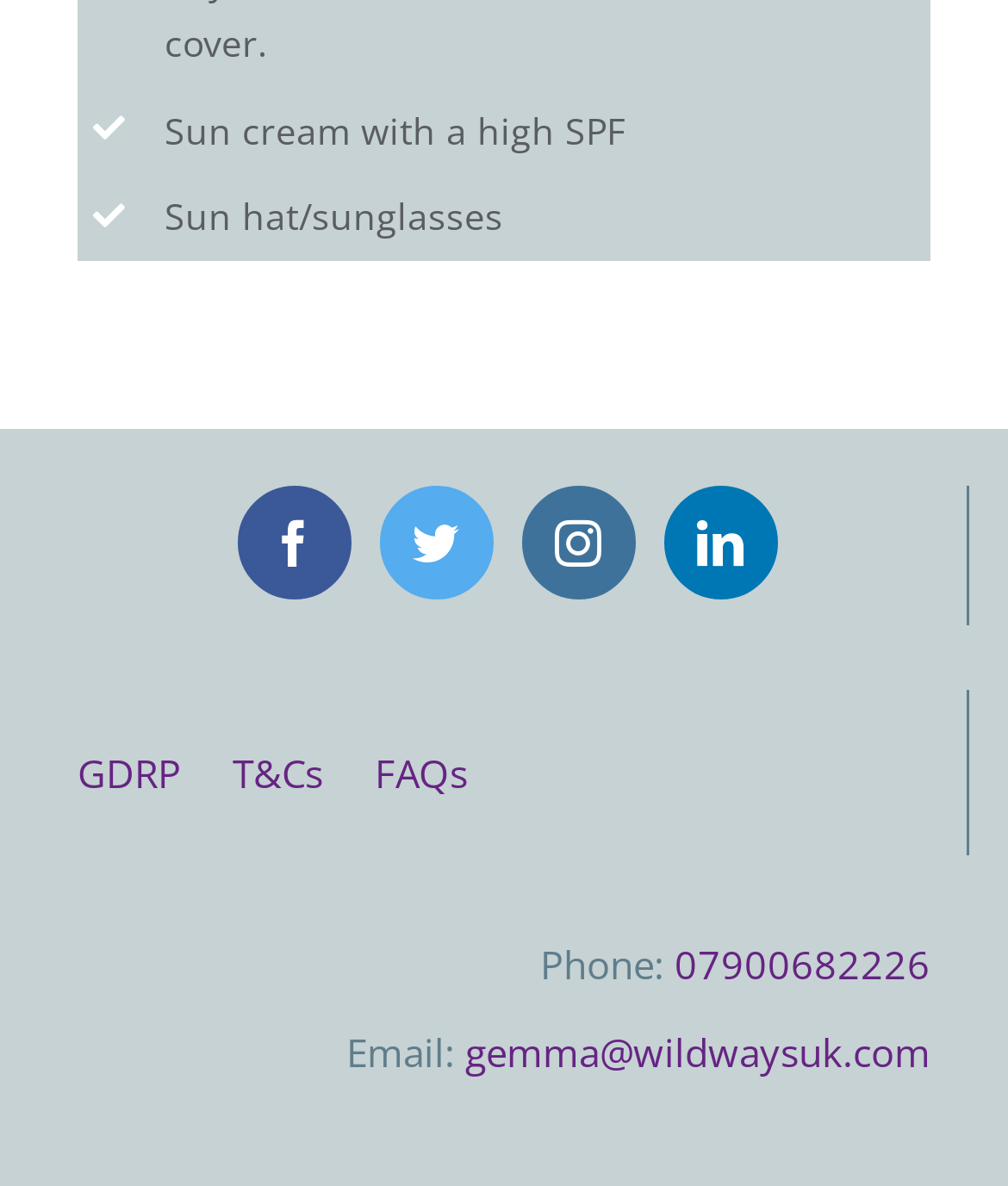Please provide the bounding box coordinates for the element that needs to be clicked to perform the instruction: "View terms and conditions". The coordinates must consist of four float numbers between 0 and 1, formatted as [left, top, right, bottom].

[0.231, 0.63, 0.372, 0.673]